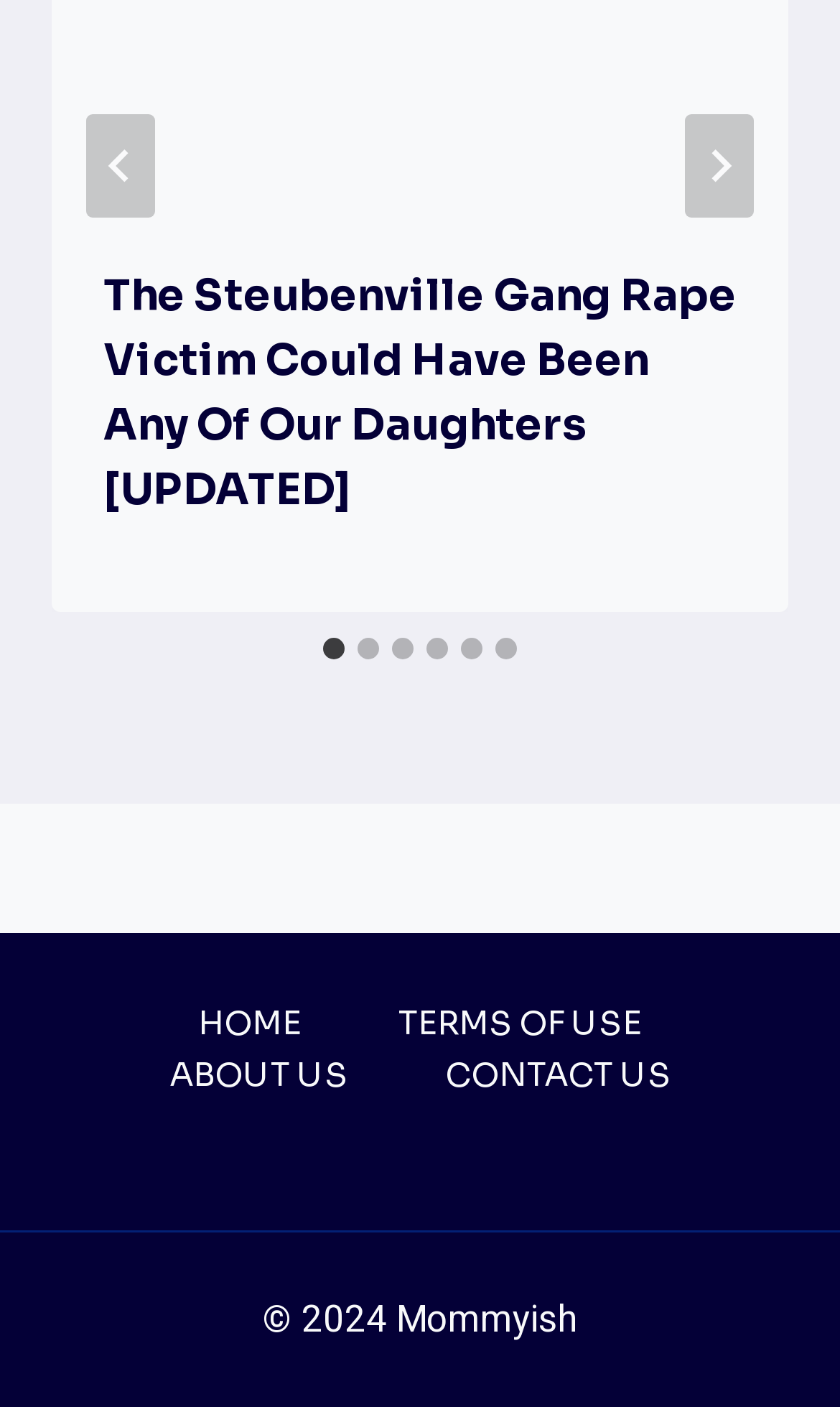What is the purpose of the button with the text 'Next'?
Answer with a single word or phrase by referring to the visual content.

To go to the next slide